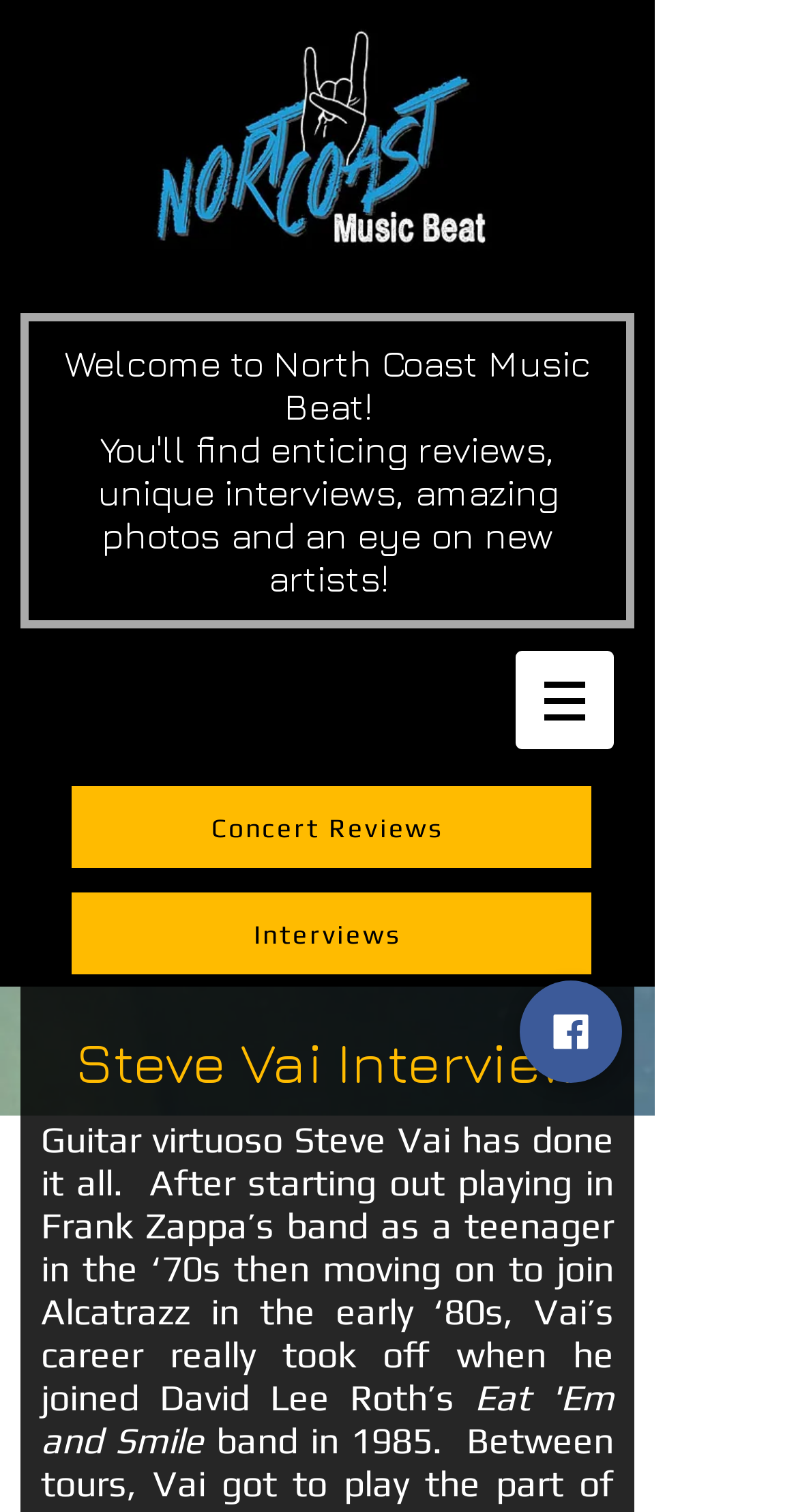Locate the bounding box of the UI element described by: "Concert Reviews" in the given webpage screenshot.

[0.09, 0.52, 0.741, 0.574]